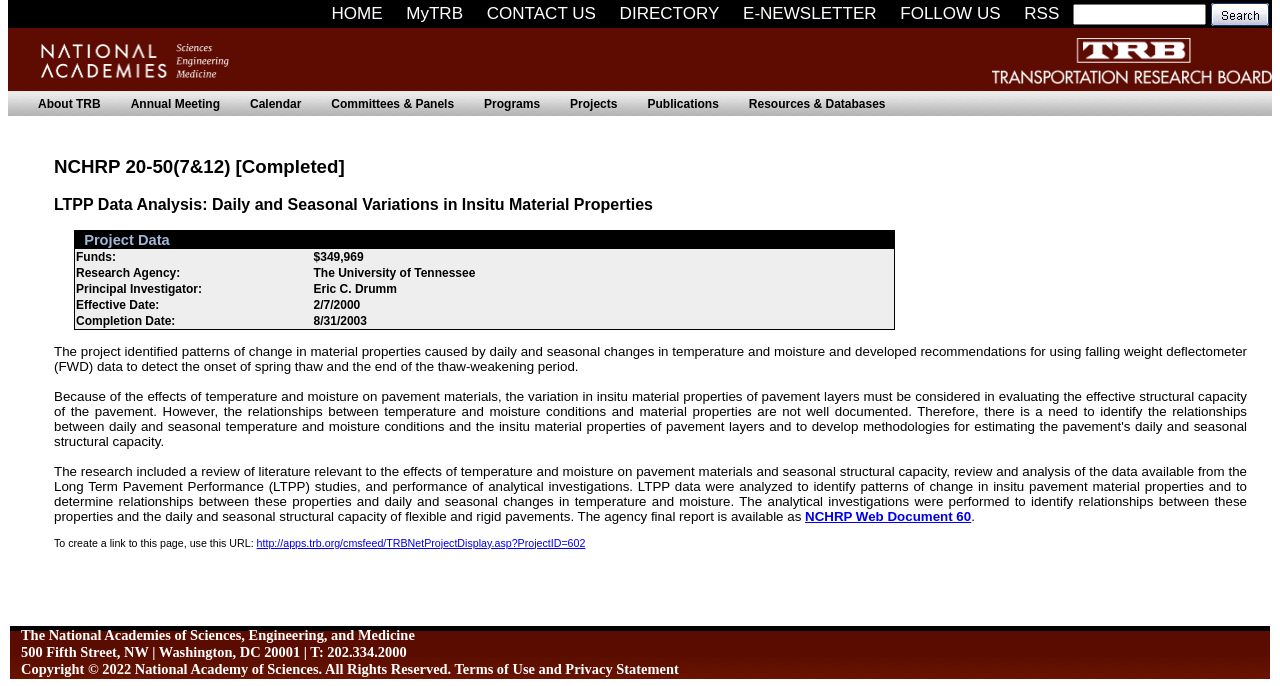Pinpoint the bounding box coordinates of the element to be clicked to execute the instruction: "Click FOLLOW US".

[0.695, 0.005, 0.79, 0.033]